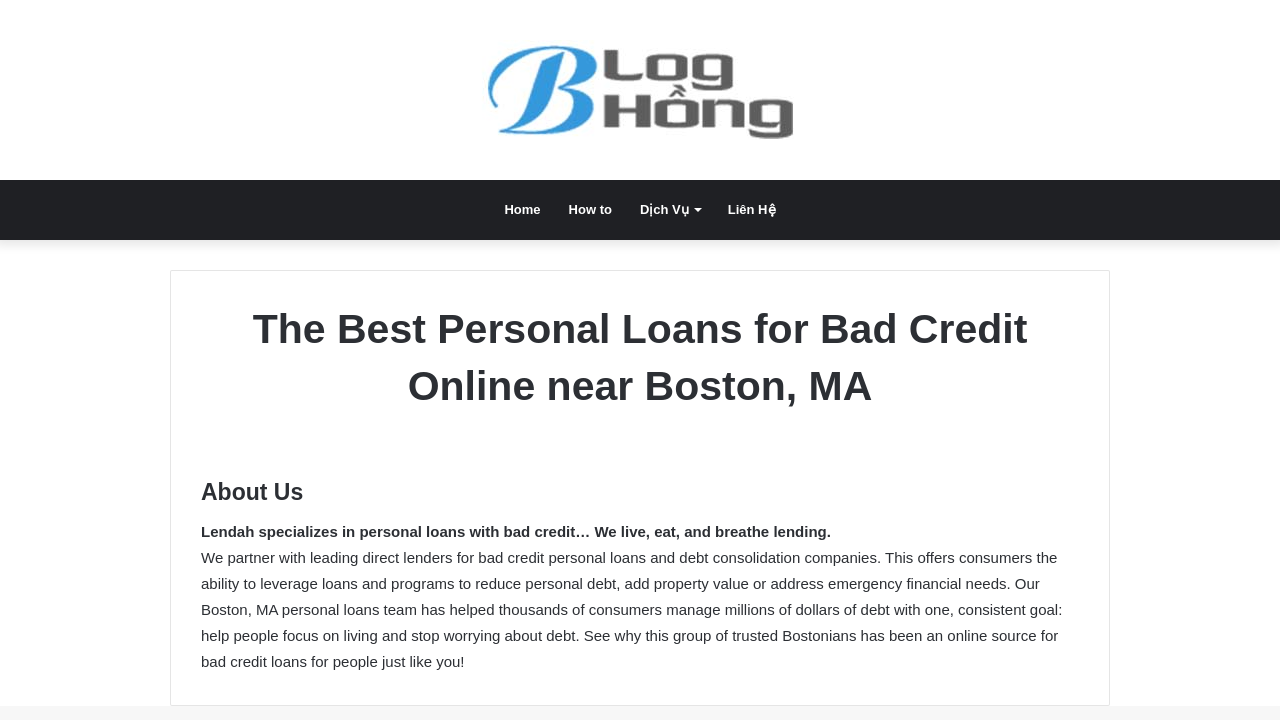Please give a succinct answer using a single word or phrase:
What is the location mentioned on the webpage?

Boston, MA